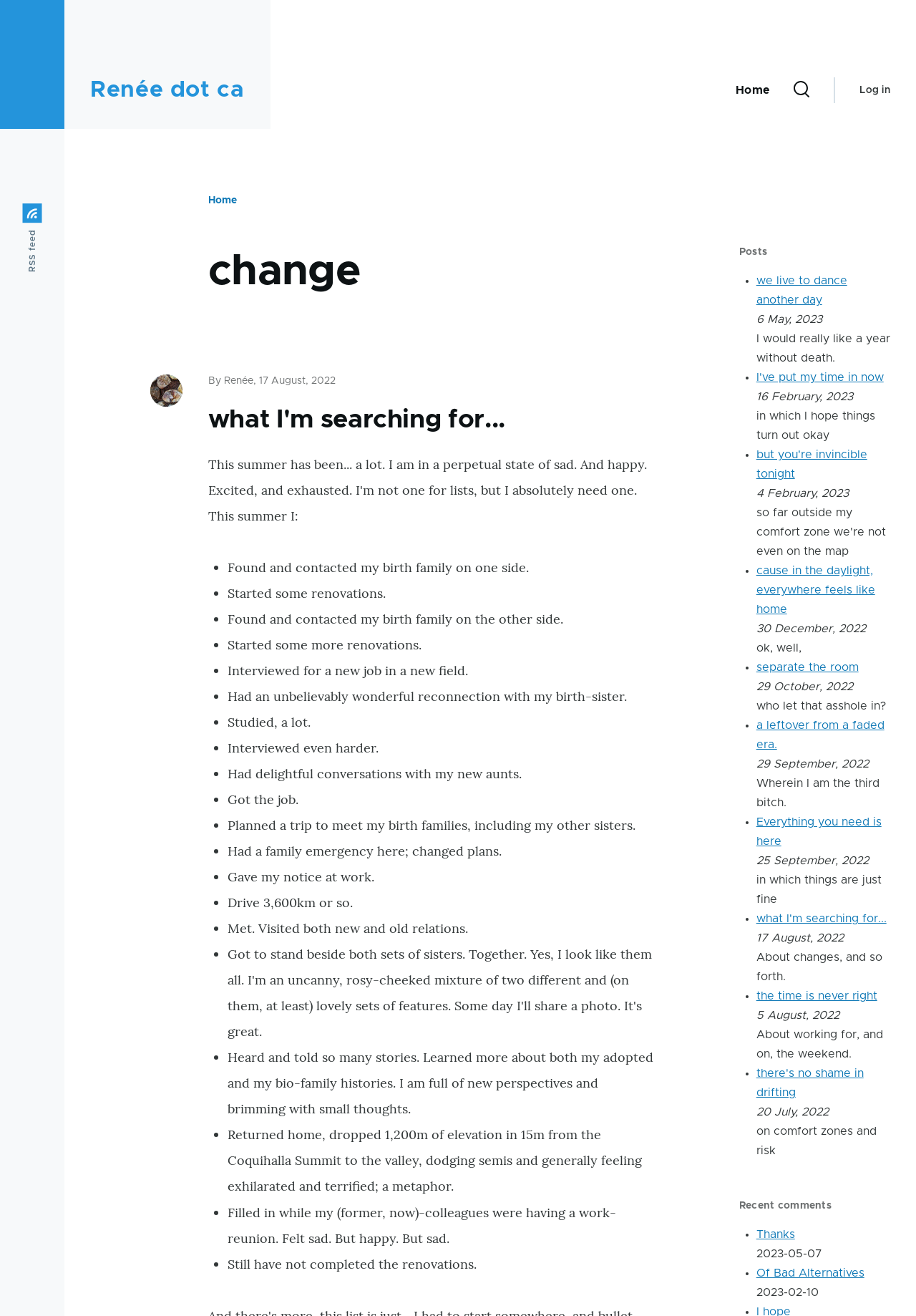Please find and report the bounding box coordinates of the element to click in order to perform the following action: "View the image 'quartz river-tumbled rocks on a copper table'". The coordinates should be expressed as four float numbers between 0 and 1, in the format [left, top, right, bottom].

[0.164, 0.285, 0.199, 0.309]